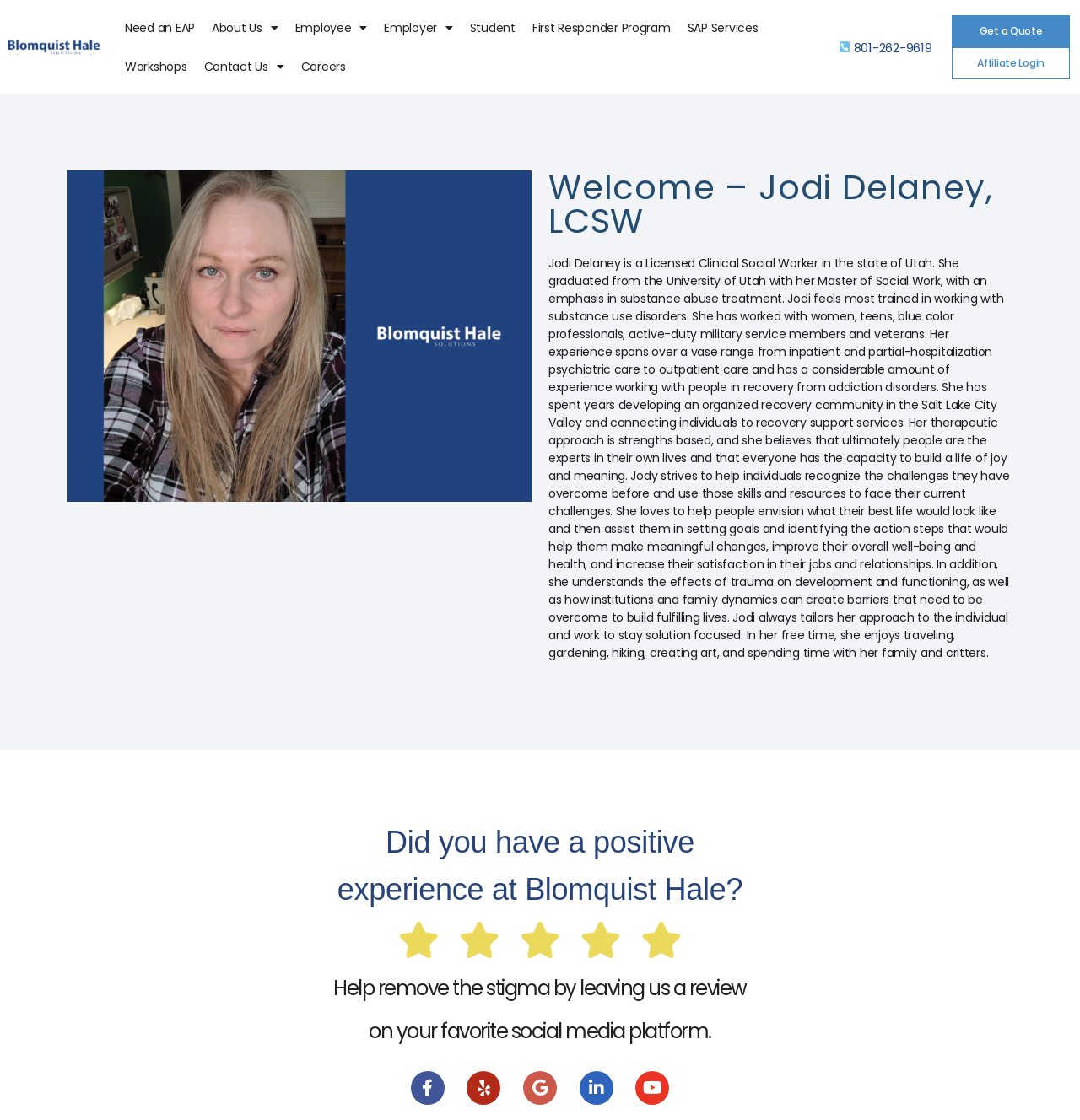What is the purpose of the 'Get a Quote' button?
Answer the question with a detailed and thorough explanation.

The 'Get a Quote' button is likely intended for users to request a quote or more information about Jodi Delaney's services, as it is a call-to-action element with the bounding box coordinates [0.881, 0.014, 0.991, 0.042].